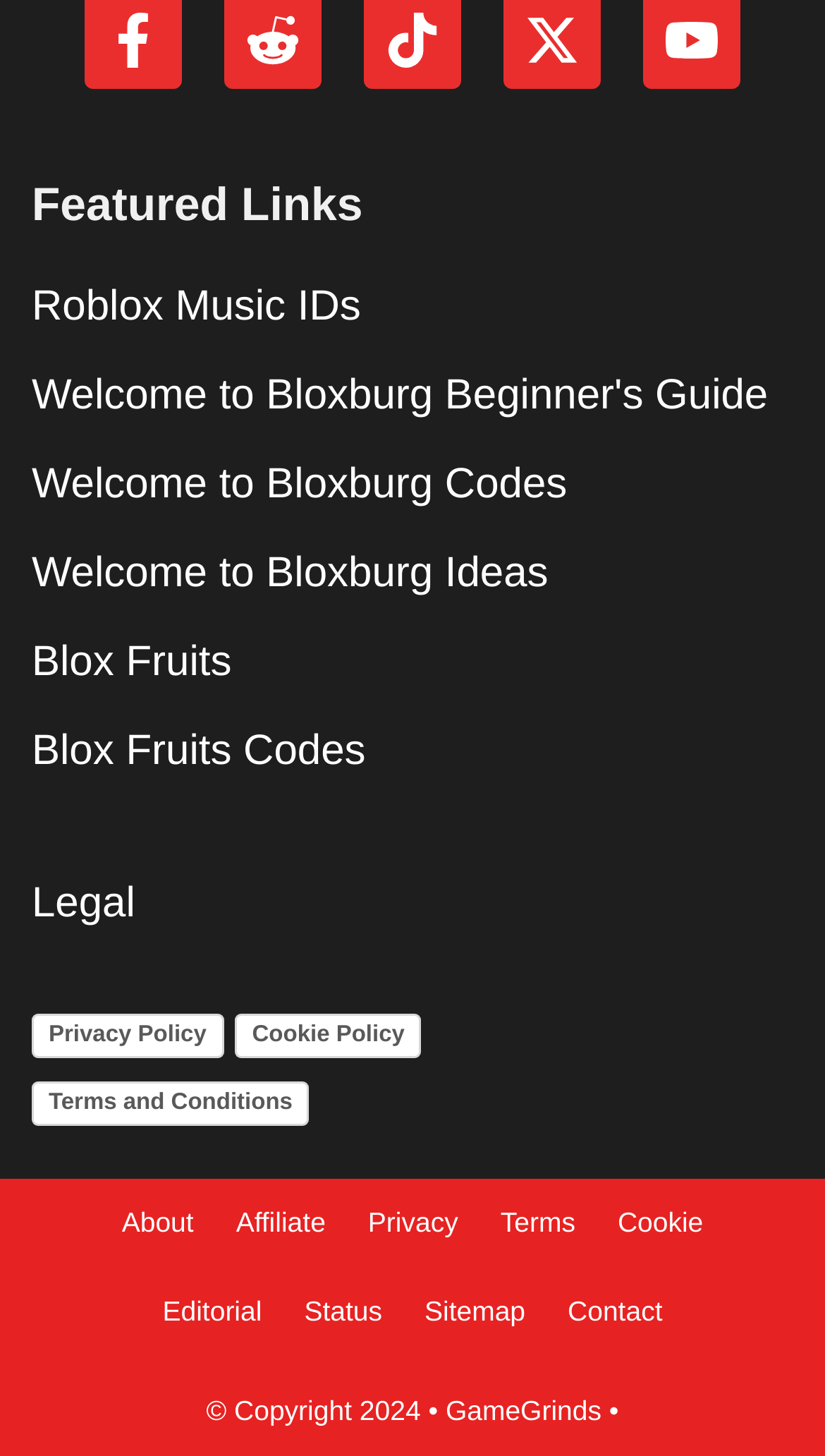Determine the bounding box coordinates of the section I need to click to execute the following instruction: "View Welcome to Bloxburg Beginner's Guide". Provide the coordinates as four float numbers between 0 and 1, i.e., [left, top, right, bottom].

[0.038, 0.255, 0.931, 0.287]